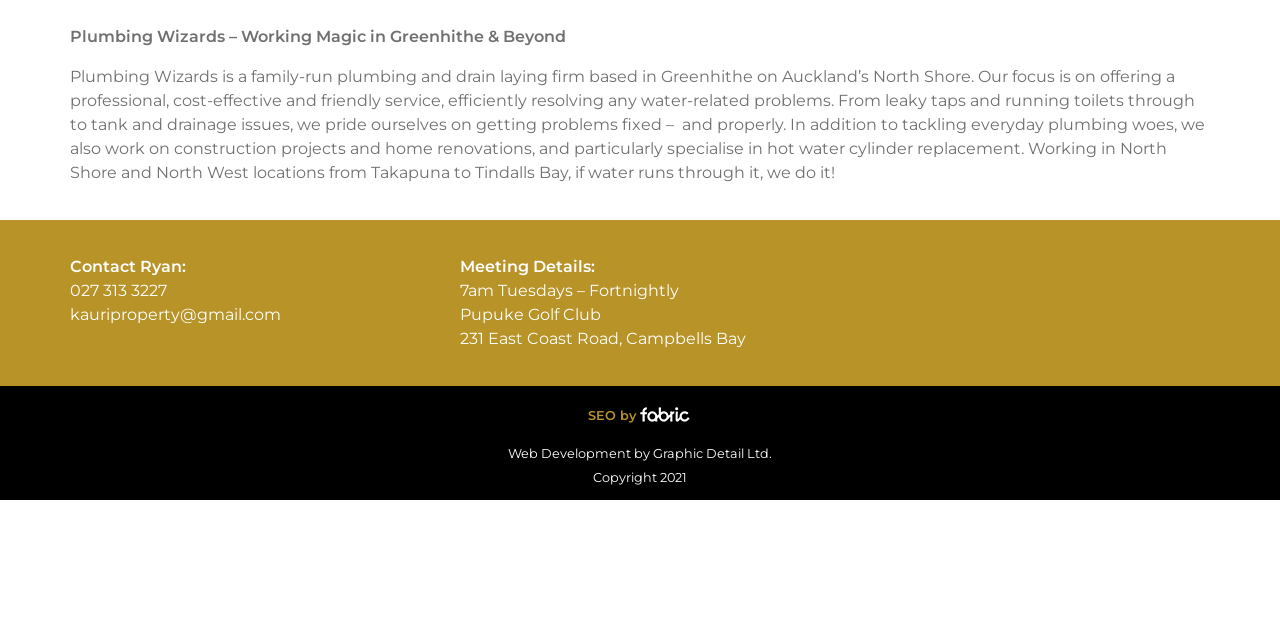Determine the bounding box coordinates of the UI element that matches the following description: "kauriproperty@gmail.com". The coordinates should be four float numbers between 0 and 1 in the format [left, top, right, bottom].

[0.055, 0.476, 0.22, 0.506]